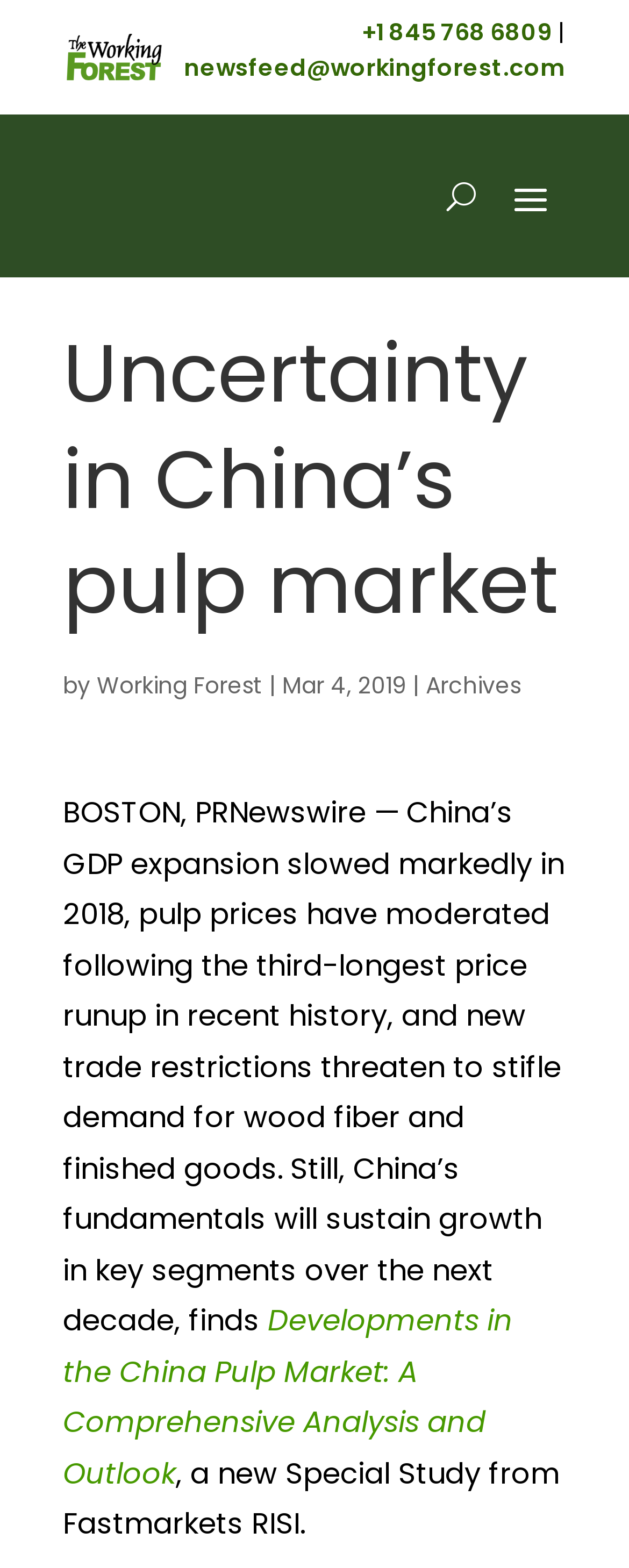What is the logo of the website?
Give a single word or phrase answer based on the content of the image.

OFFICIAL Working Forest LOGO